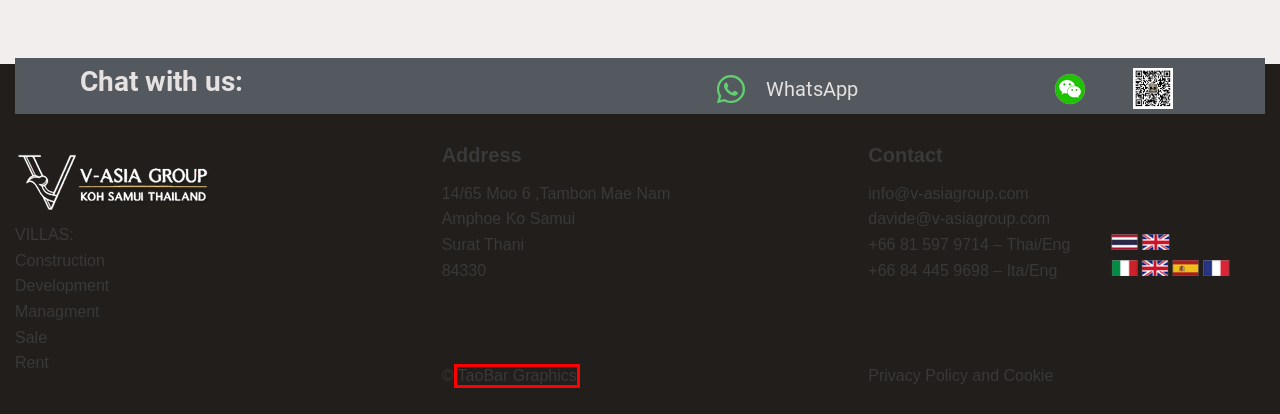Examine the screenshot of a webpage with a red bounding box around a UI element. Select the most accurate webpage description that corresponds to the new page after clicking the highlighted element. Here are the choices:
A. V-asia Group - Villas Construction in Samui, Sale and Rent Villas.
B. Infrastructure Samui - V-asia Group
C. Taobar Graphics
D. Services - V-asia Group
E. V-asia Group - Koh Samui Construction, Renovation Villas.
F. Managment Samui - V-asia Group
G. Architectural and Design in Samui - V-asia Group
H. Privacy Policy - V-asia Group

C